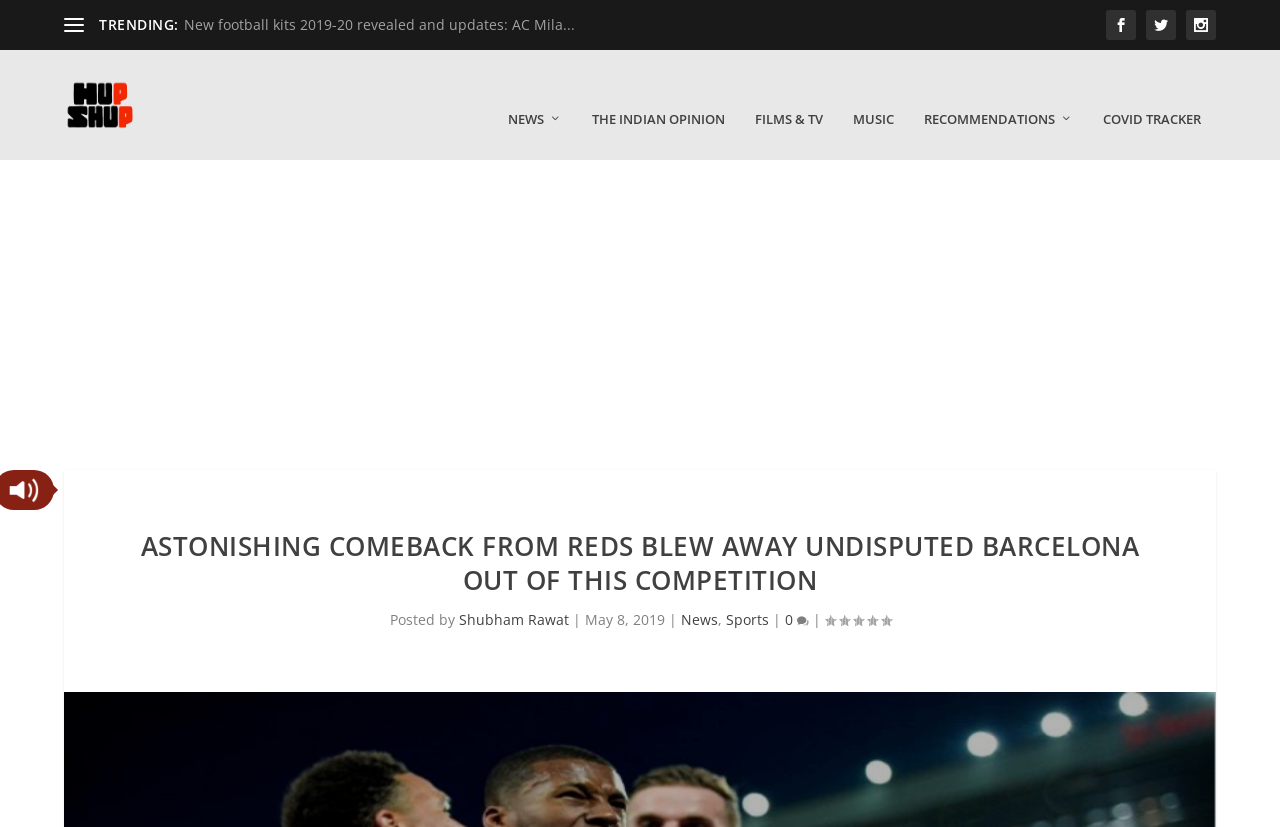Please identify the bounding box coordinates of the element I should click to complete this instruction: 'Visit Hupshup homepage'. The coordinates should be given as four float numbers between 0 and 1, like this: [left, top, right, bottom].

[0.05, 0.08, 0.106, 0.137]